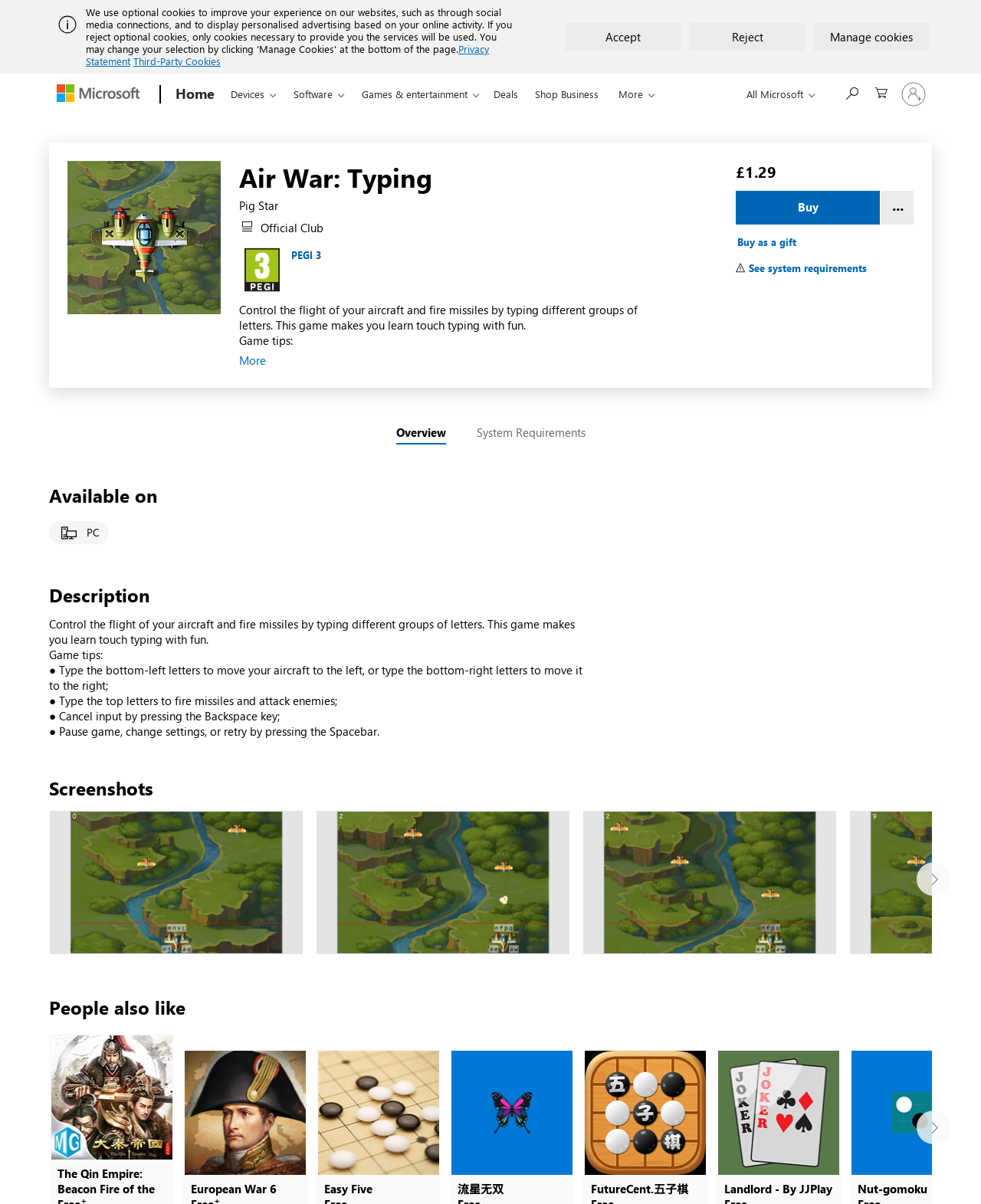Can you provide the bounding box coordinates for the element that should be clicked to implement the instruction: "Search Microsoft.com"?

[0.852, 0.063, 0.887, 0.087]